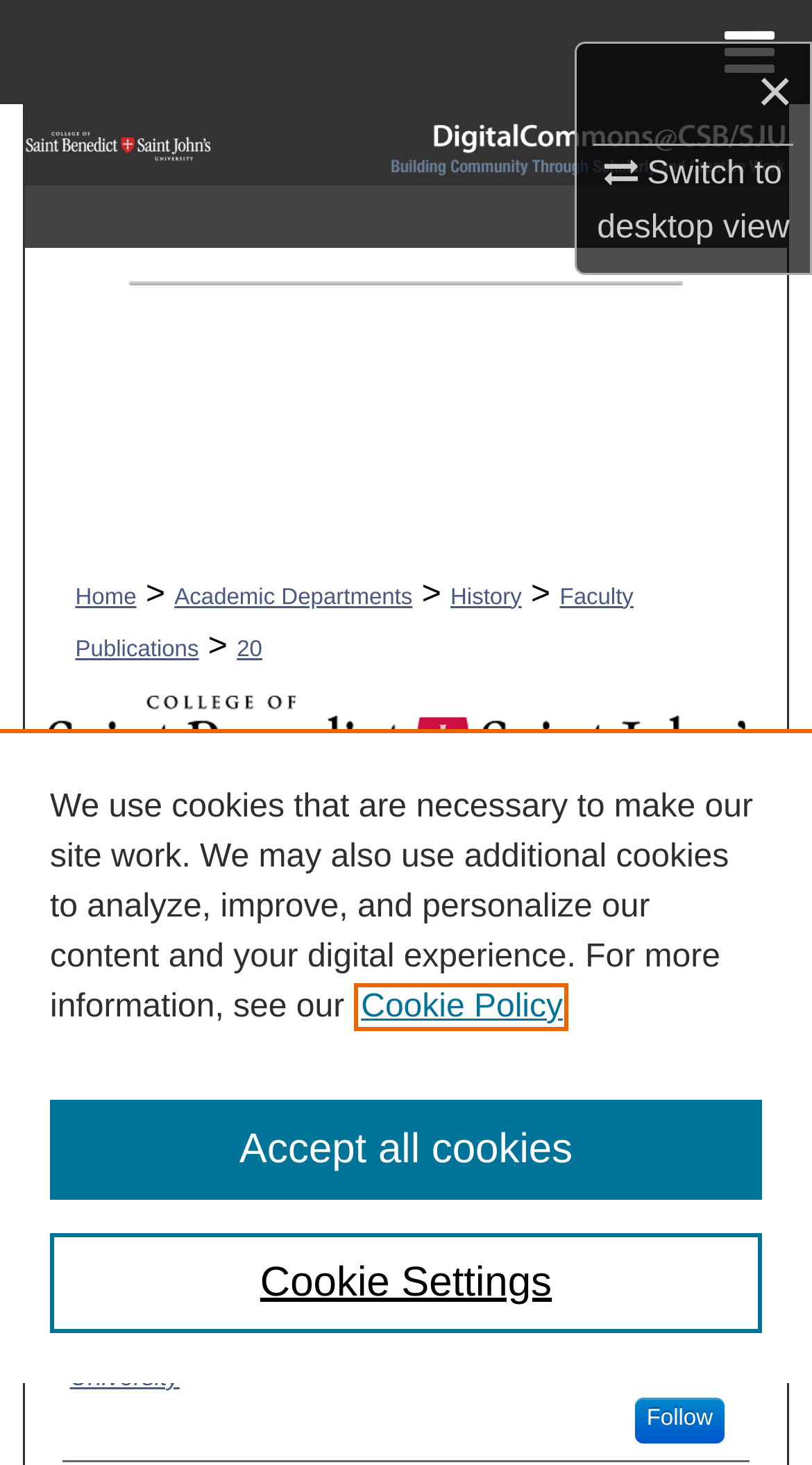From the webpage screenshot, predict the bounding box of the UI element that matches this description: "Switch to desktopmobile view".

[0.735, 0.102, 0.972, 0.168]